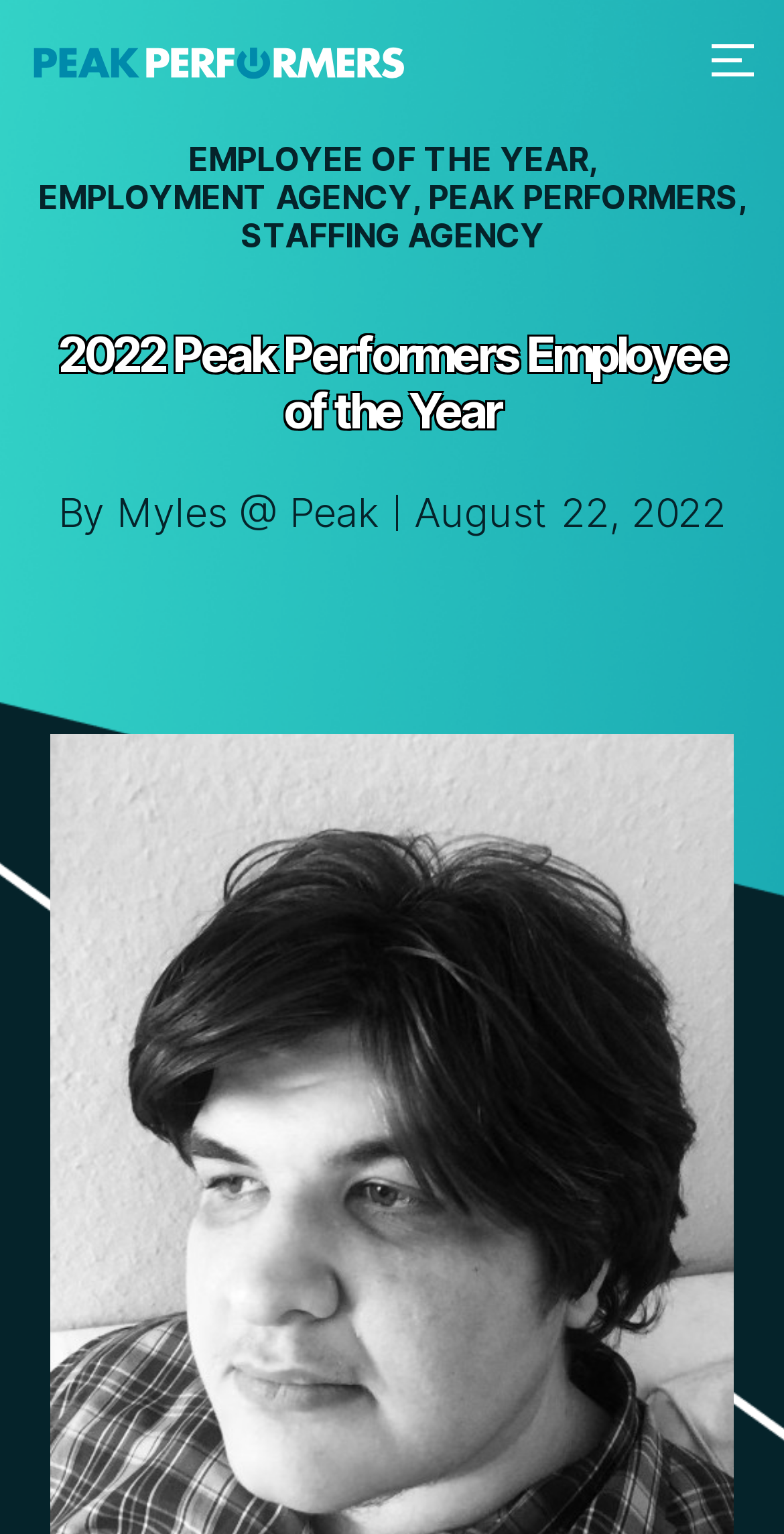Please answer the following question using a single word or phrase: 
What is the date of the article?

August 22, 2022